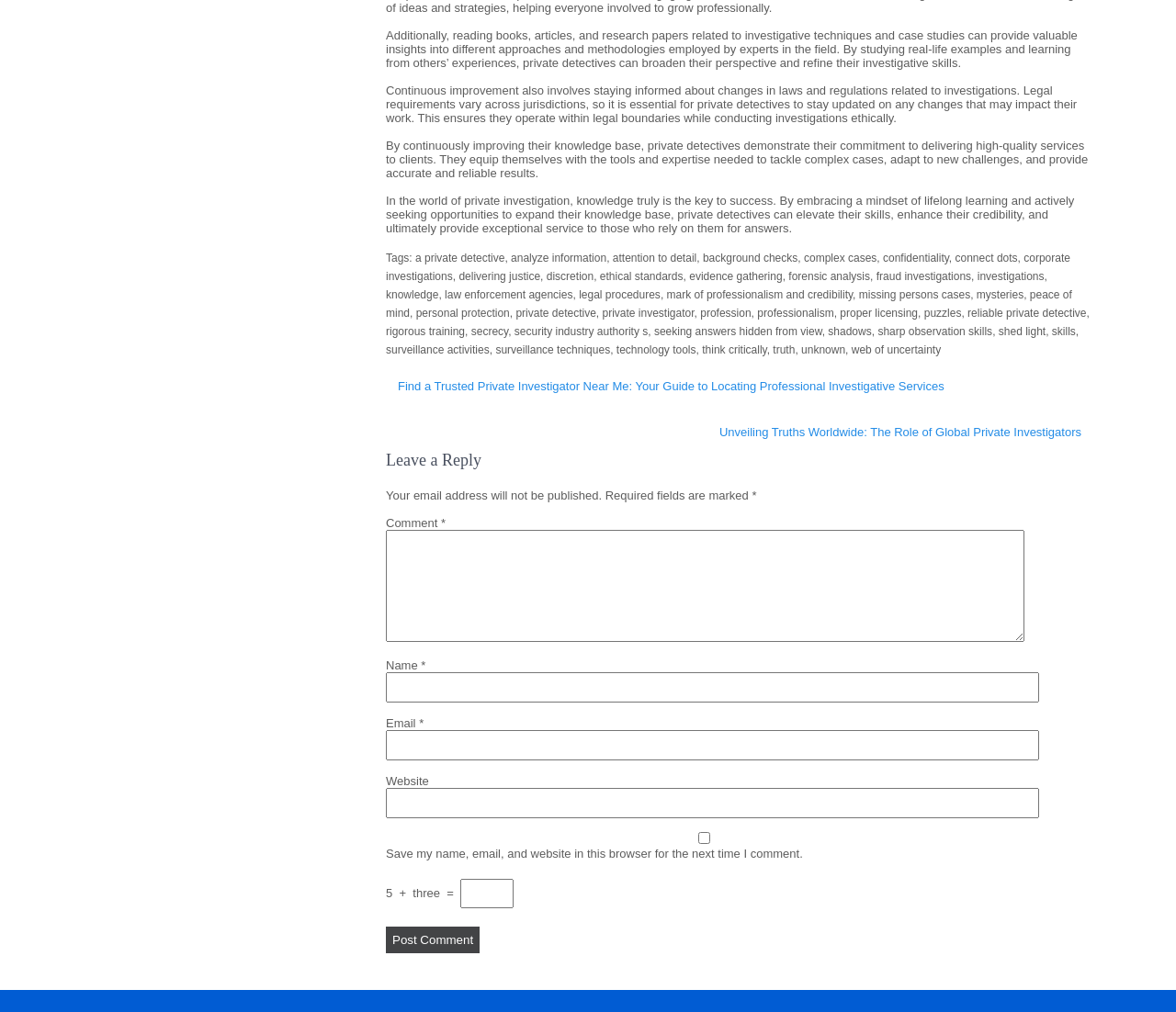Based on the image, provide a detailed response to the question:
What is essential for private detectives to stay updated on?

The webpage states that 'Continuous improvement also involves staying informed about changes in laws and regulations related to investigations.' This implies that private detectives need to stay updated on changes in laws and regulations to operate within legal boundaries.